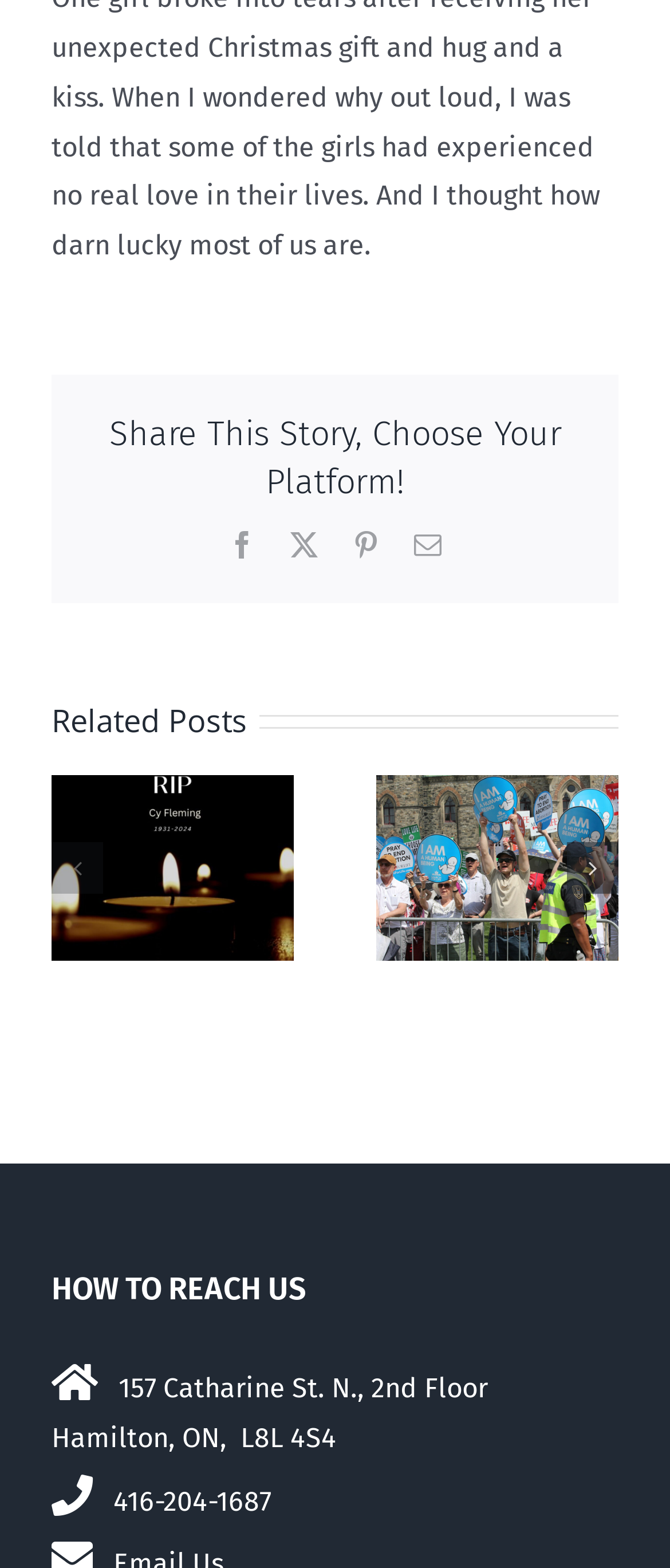Specify the bounding box coordinates of the area to click in order to follow the given instruction: "View the post 'Why I’m going to the 2023 National March for Life'."

[0.244, 0.488, 0.518, 0.667]